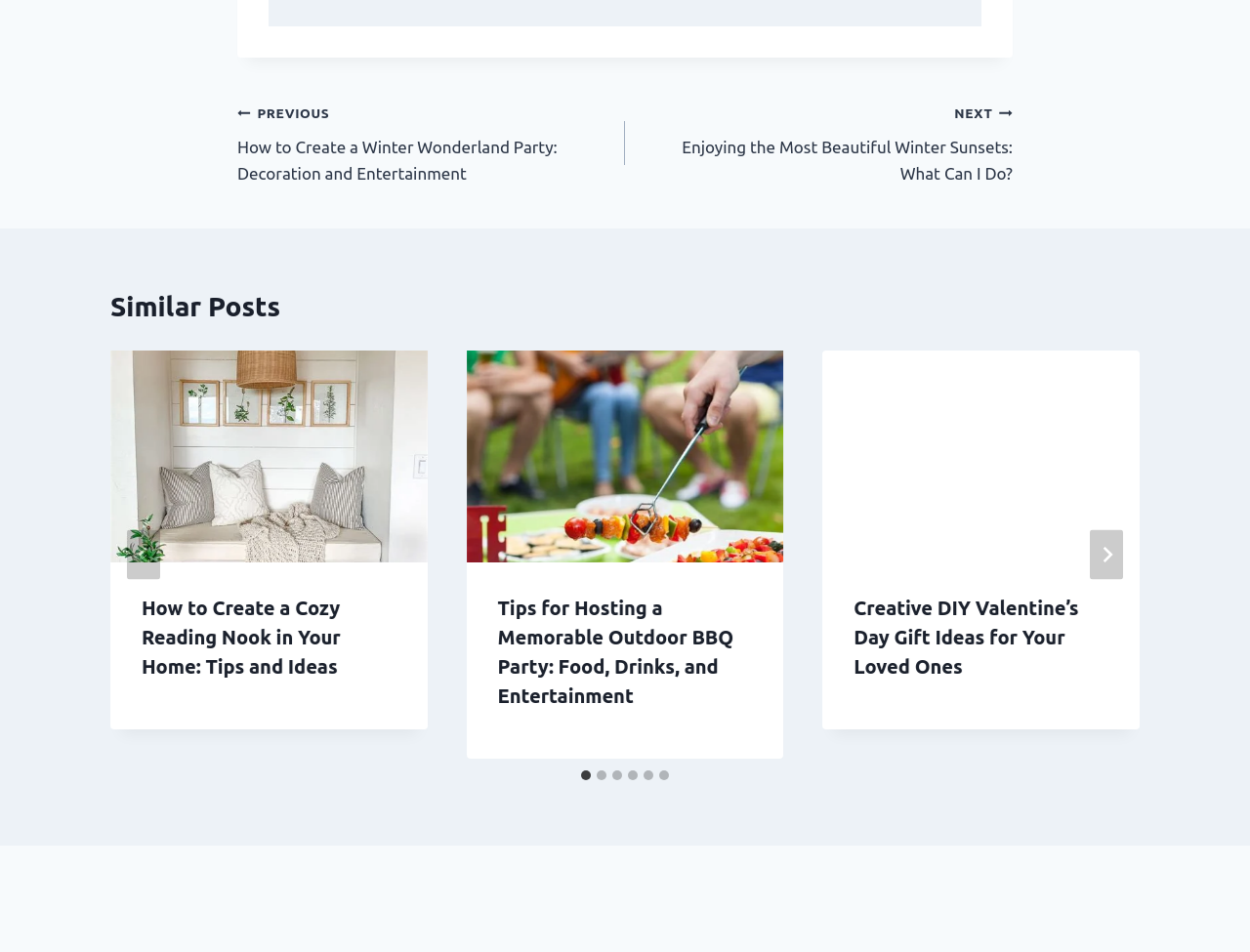Look at the image and give a detailed response to the following question: What is the title of the section below the navigation section?

The title of the section below the navigation section can be found in the heading element with the text 'Similar Posts' which is located below the navigation section and above the region with role description 'Posts'.